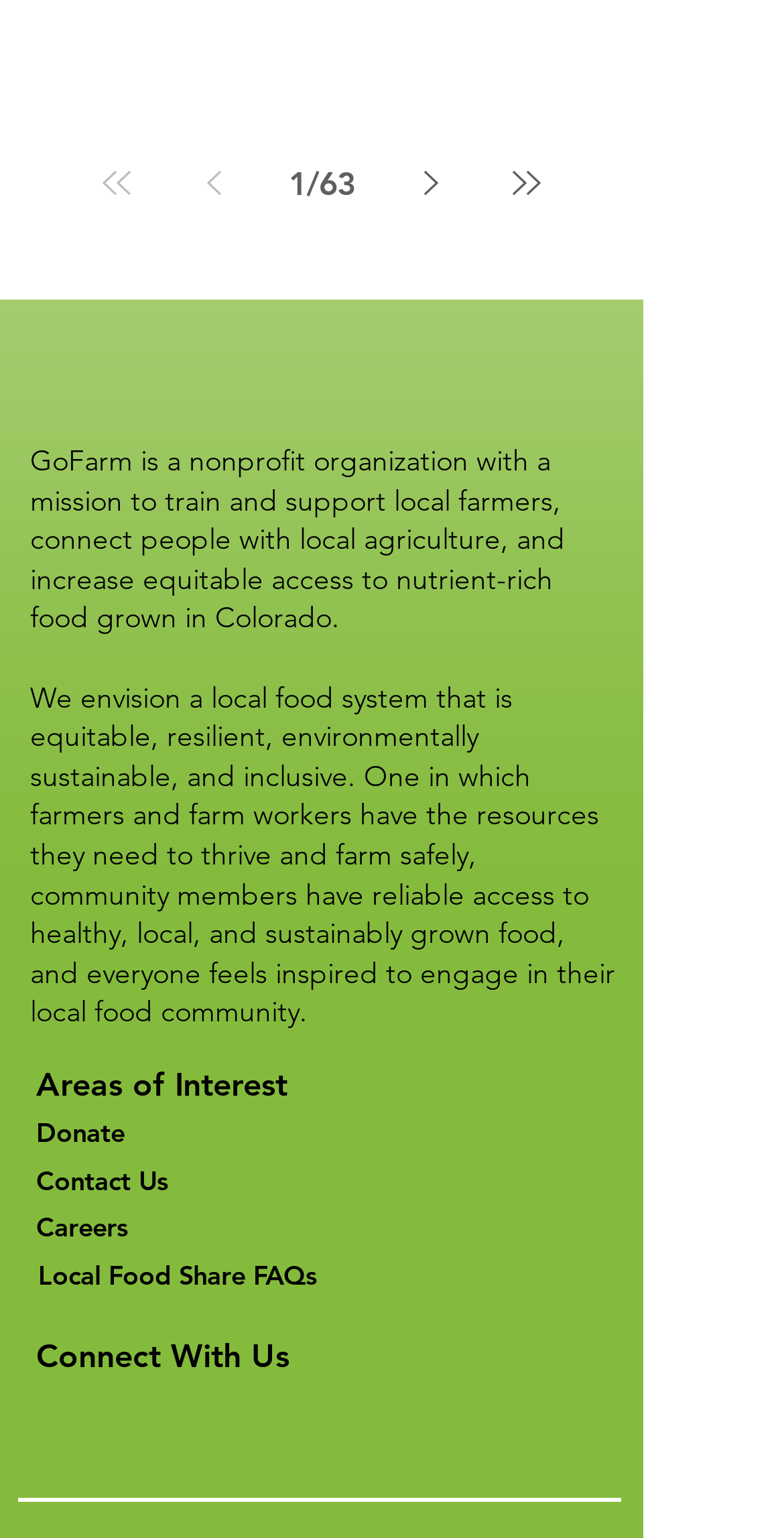Please answer the following question using a single word or phrase: What is the mission of GoFarm?

Train and support local farmers